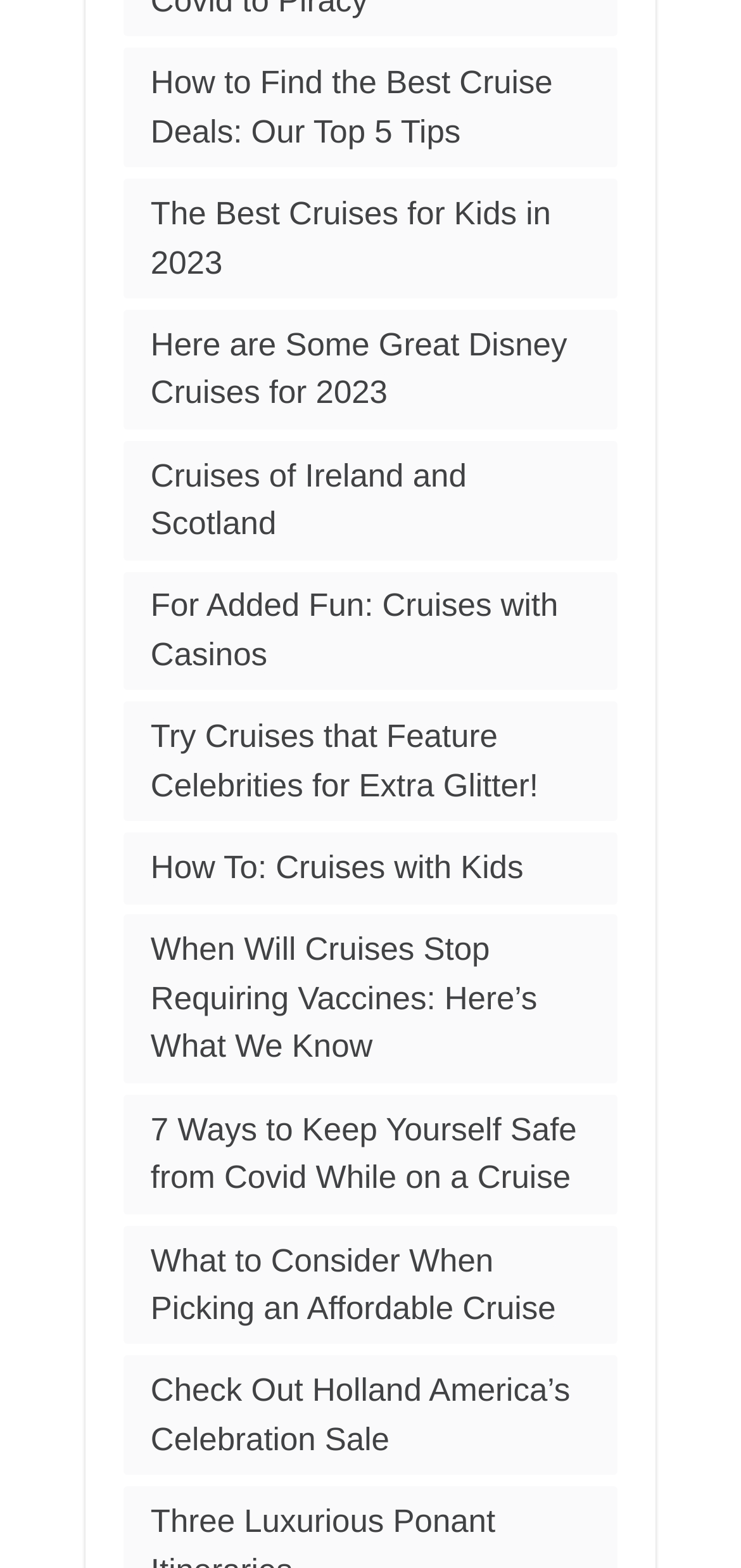What type of travel is the website focused on?
Using the visual information from the image, give a one-word or short-phrase answer.

Cruise